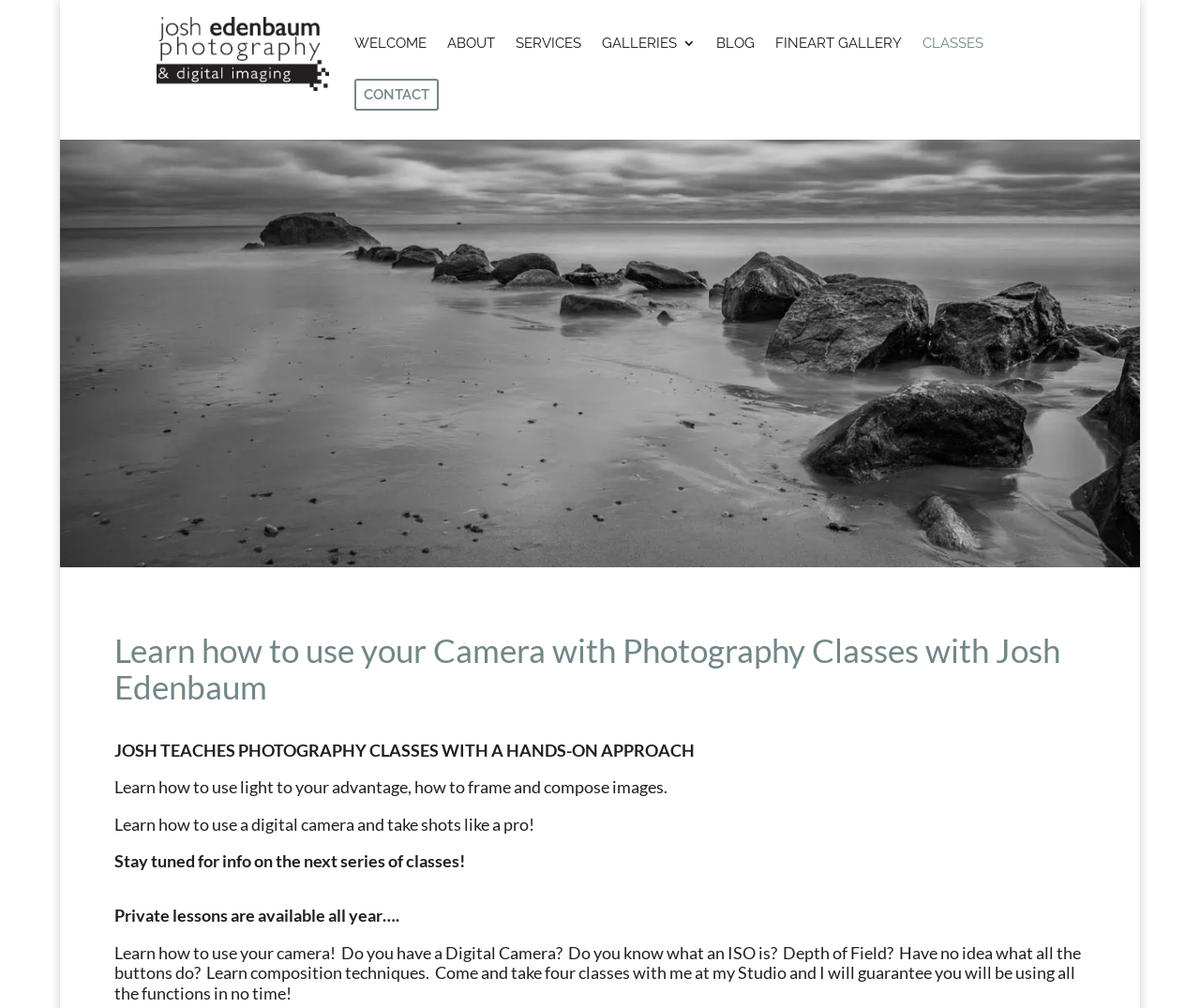Locate the bounding box coordinates of the item that should be clicked to fulfill the instruction: "learn about Josh's photography classes".

[0.768, 0.036, 0.819, 0.086]